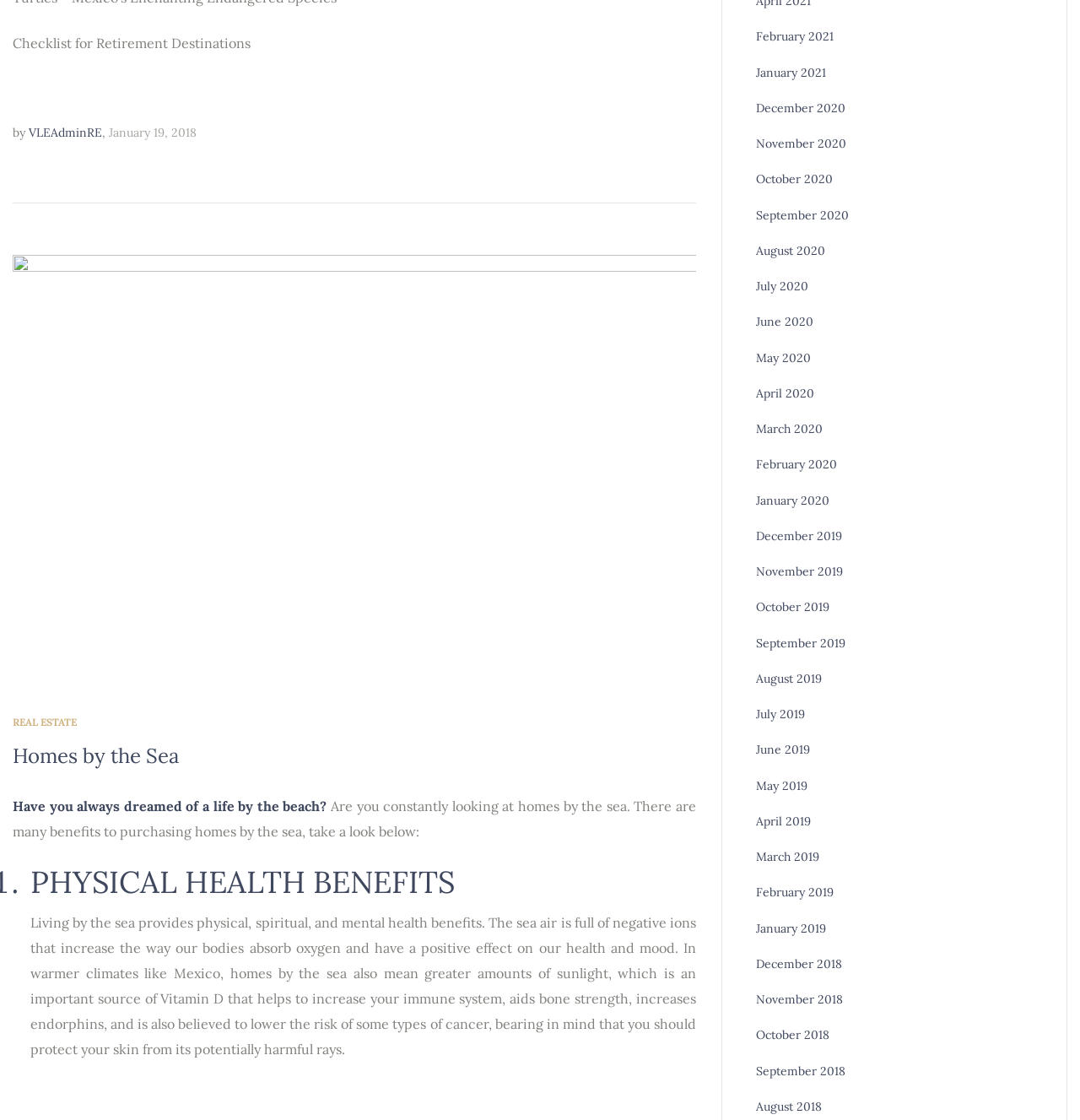Who wrote the article 'Checklist for Retirement Destinations'?
Based on the content of the image, thoroughly explain and answer the question.

The author of the article 'Checklist for Retirement Destinations' is VLEAdminRE, as indicated by the link 'VLEAdminRE' next to the article title.